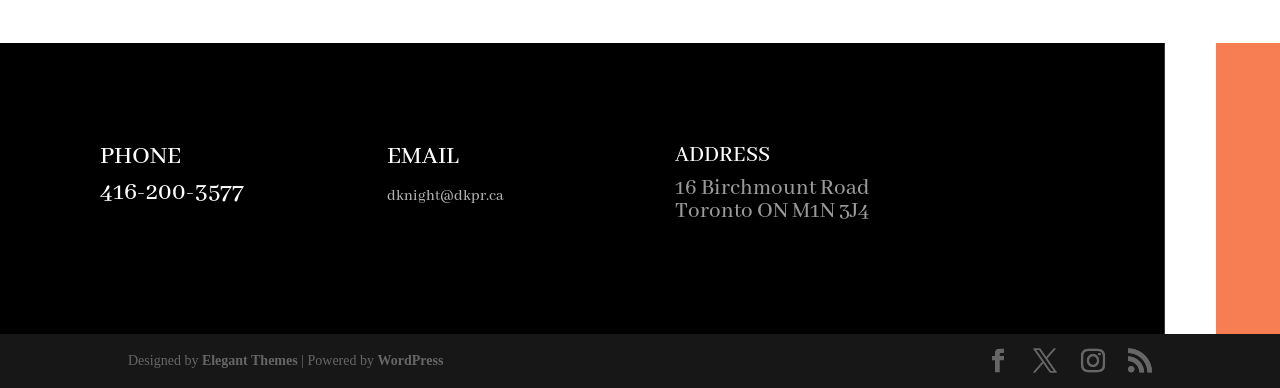Please provide a comprehensive response to the question below by analyzing the image: 
What is the address?

The address can be found in the heading element with the text 'ADDRESS' followed by the address '16 Birchmount Road Toronto ON M1N 3J4'.